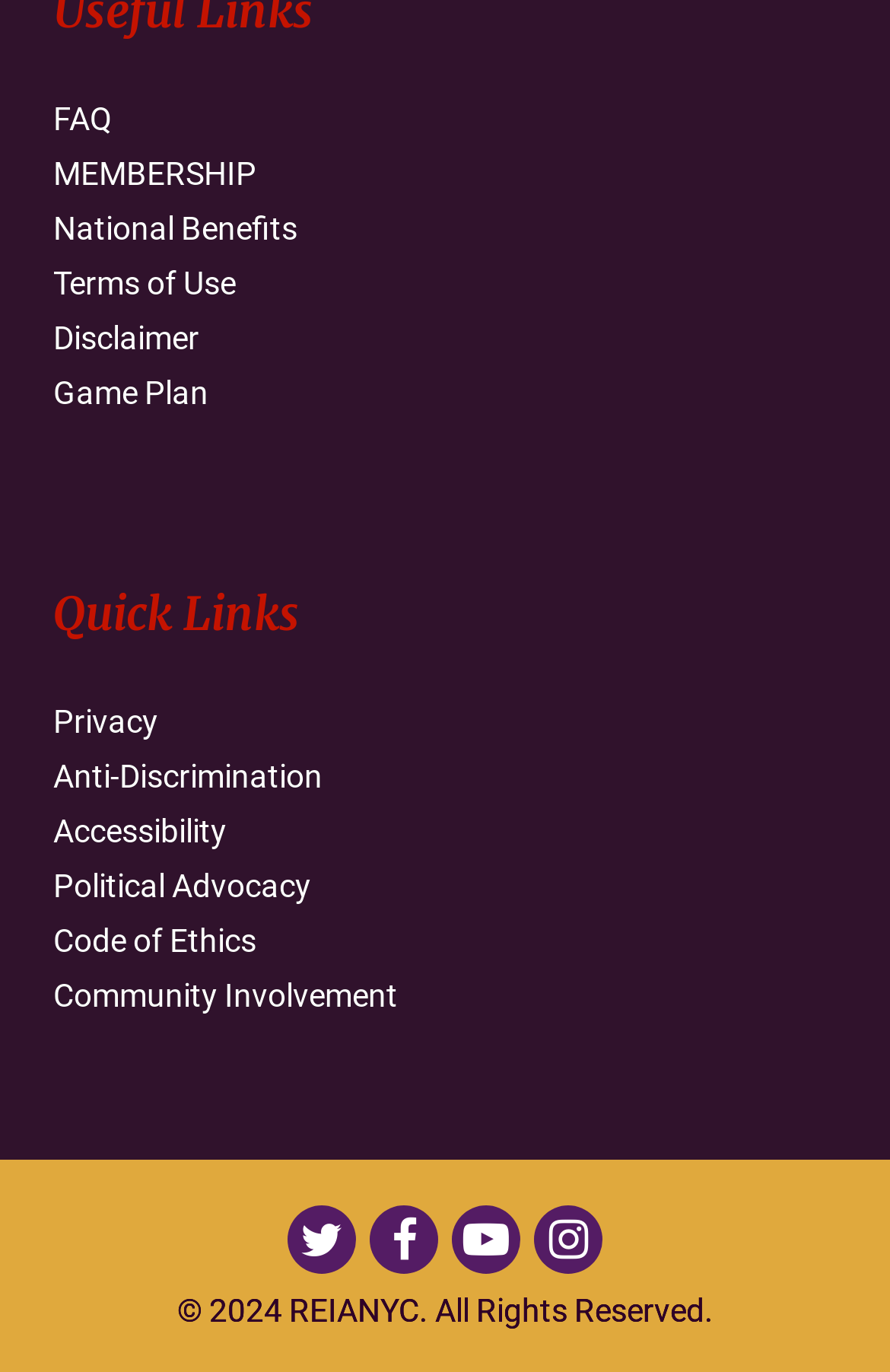Provide your answer in a single word or phrase: 
What is the second link in the Quick Links section?

Privacy